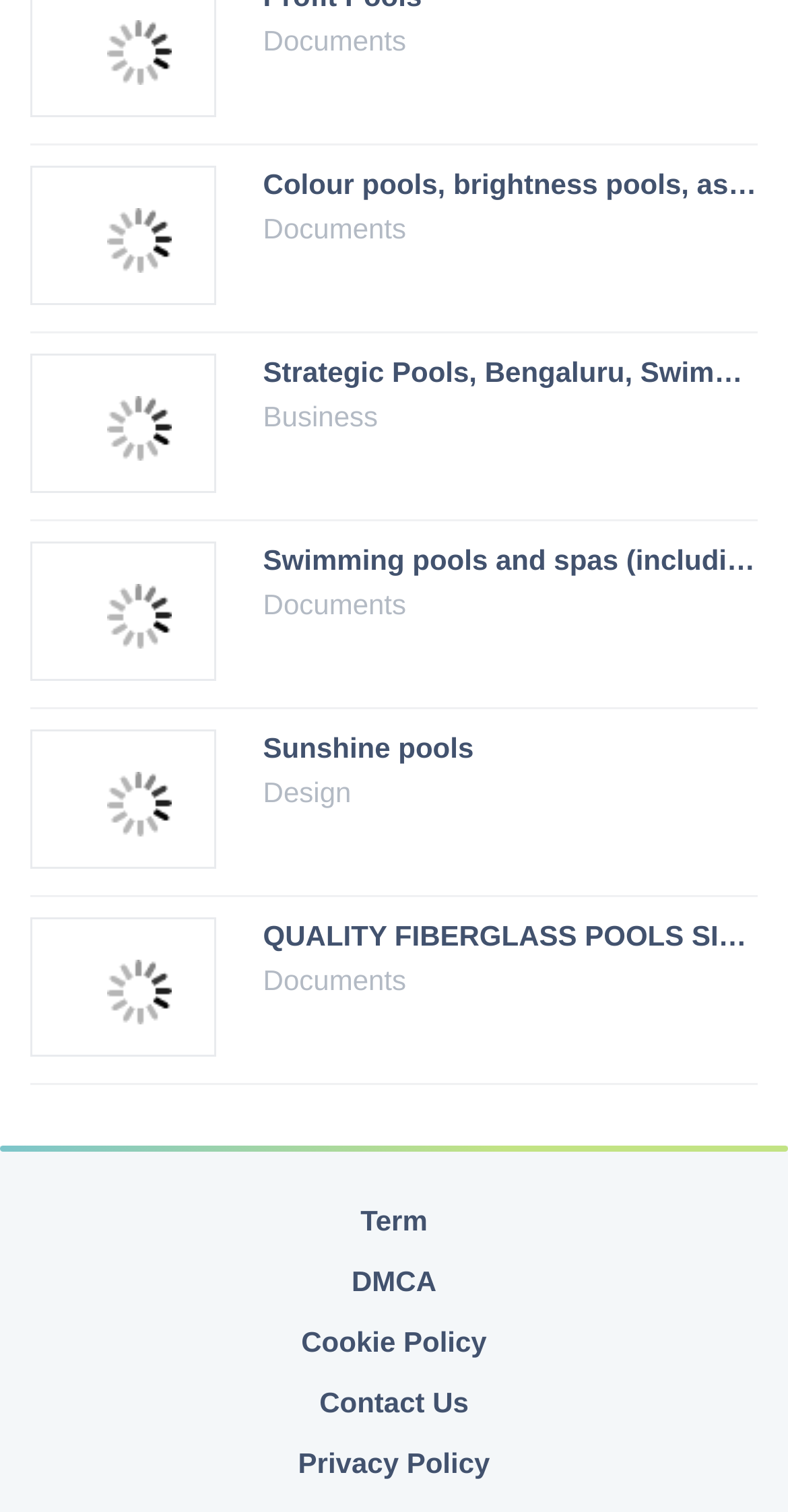What is the company's experience in pool installations?
Examine the screenshot and reply with a single word or phrase.

Over 8,000